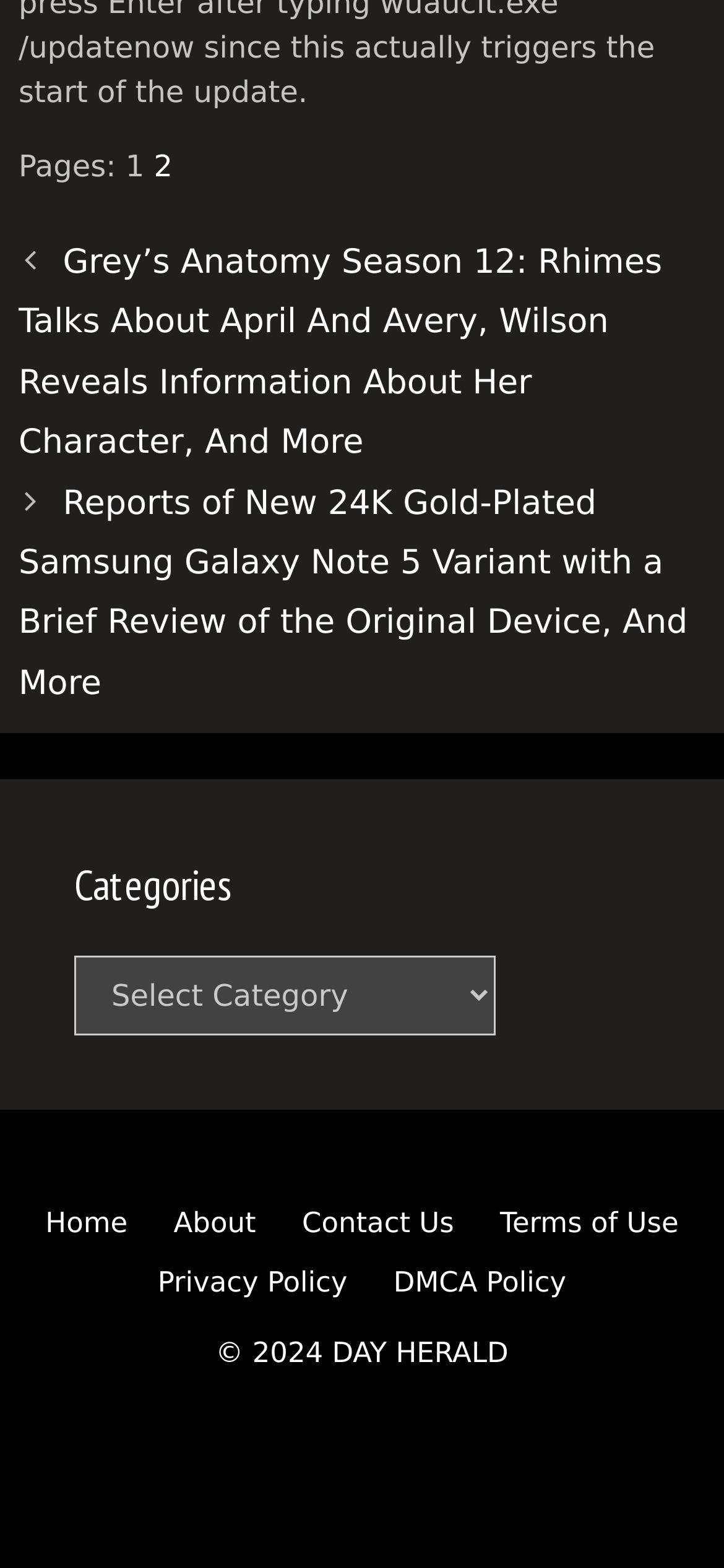Using the format (top-left x, top-left y, bottom-right x, bottom-right y), provide the bounding box coordinates for the described UI element. All values should be floating point numbers between 0 and 1: 2

[0.212, 0.095, 0.239, 0.117]